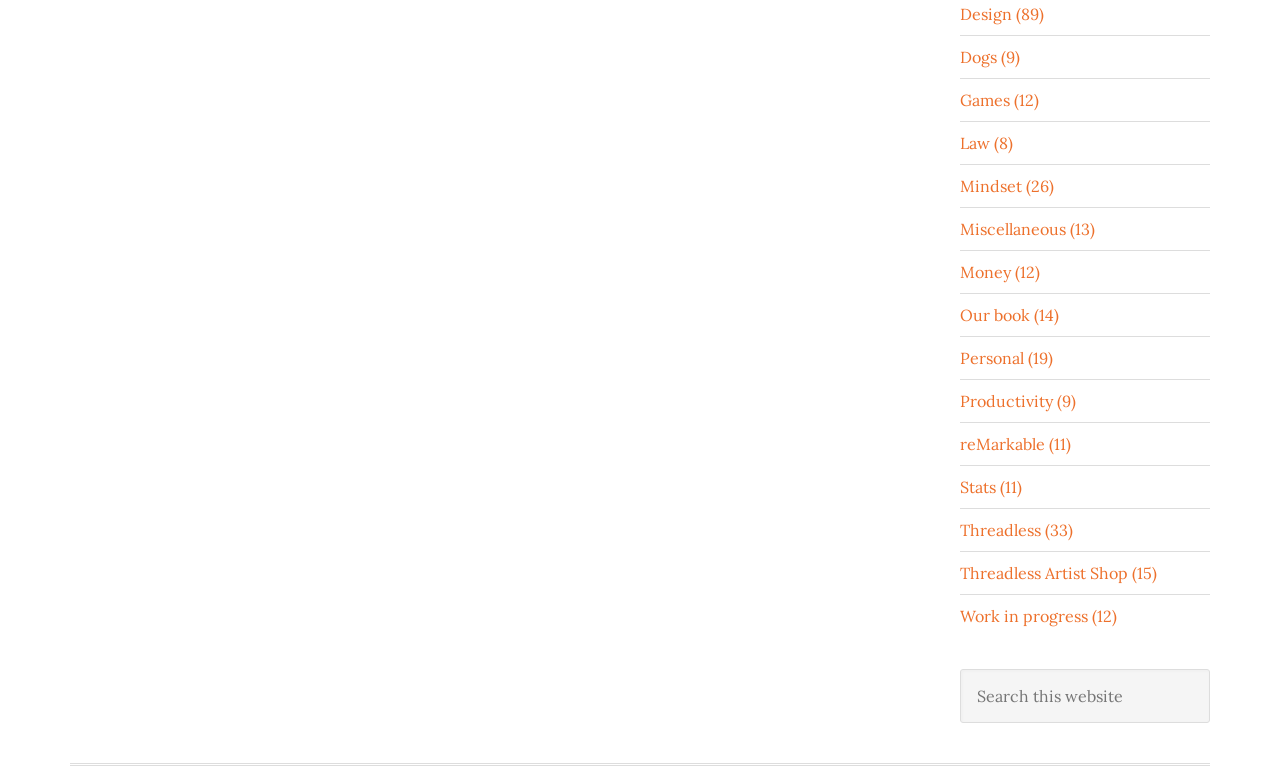Kindly determine the bounding box coordinates of the area that needs to be clicked to fulfill this instruction: "Explore Mindset".

[0.75, 0.226, 0.823, 0.252]